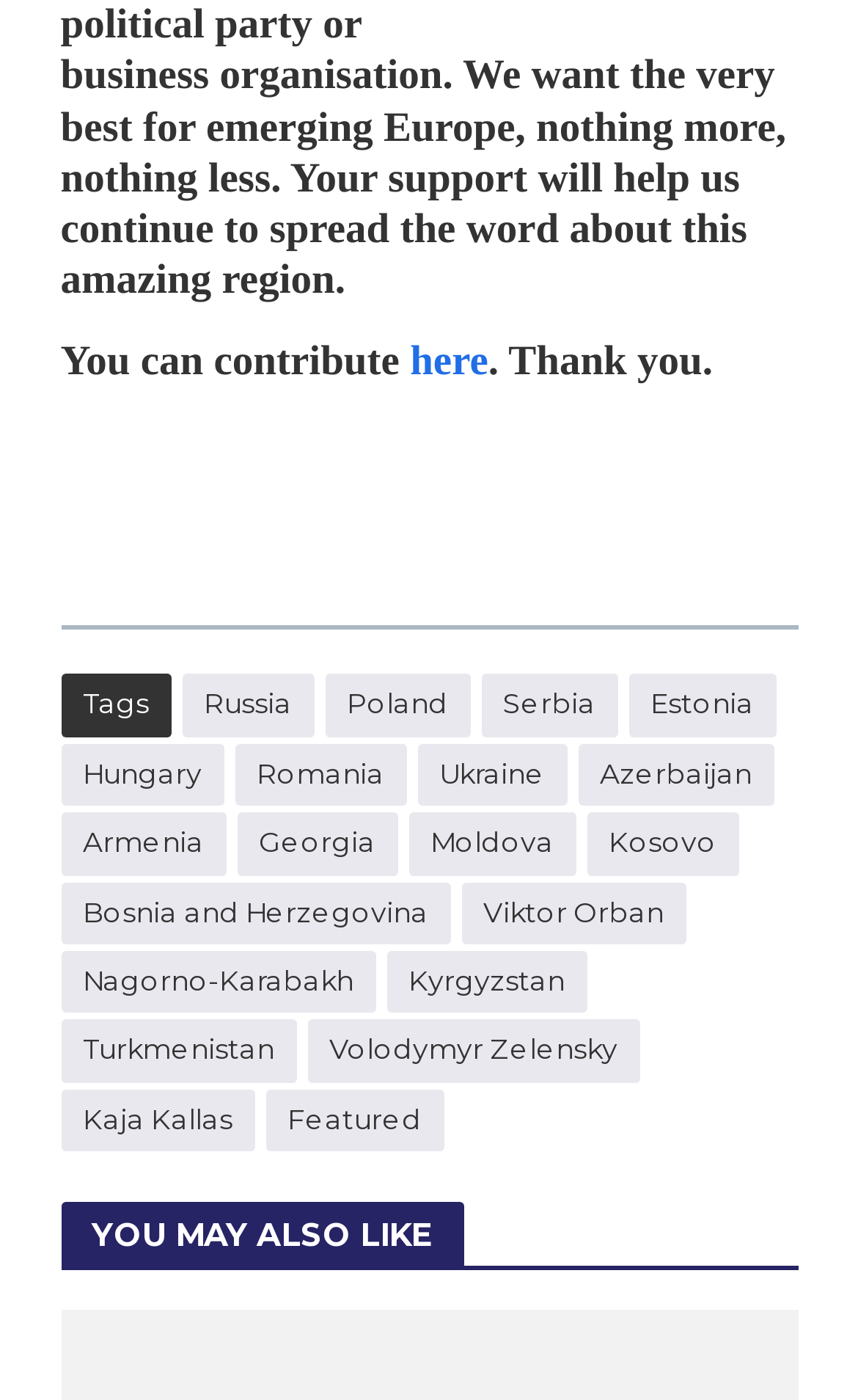Please locate the bounding box coordinates of the element that should be clicked to achieve the given instruction: "Read 'Reviving Furniture The Art of Traditional Re-upholstery'".

None